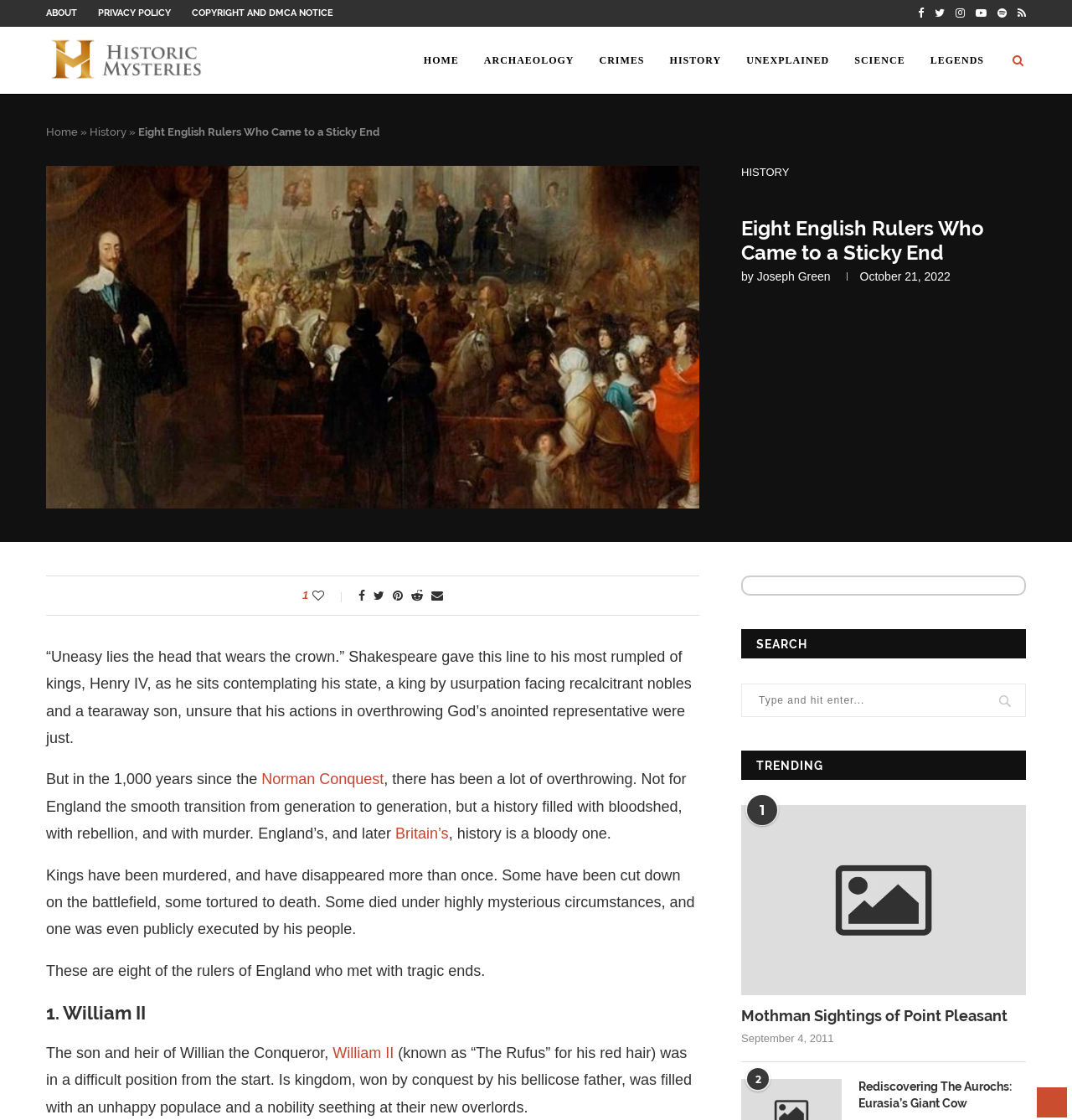What is the name of the event mentioned in the second paragraph?
Please provide a single word or phrase as your answer based on the image.

Norman Conquest